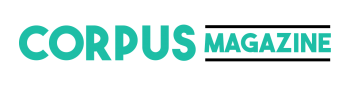Please give a succinct answer to the question in one word or phrase:
What is the focus of Corpus Magazine?

quality content